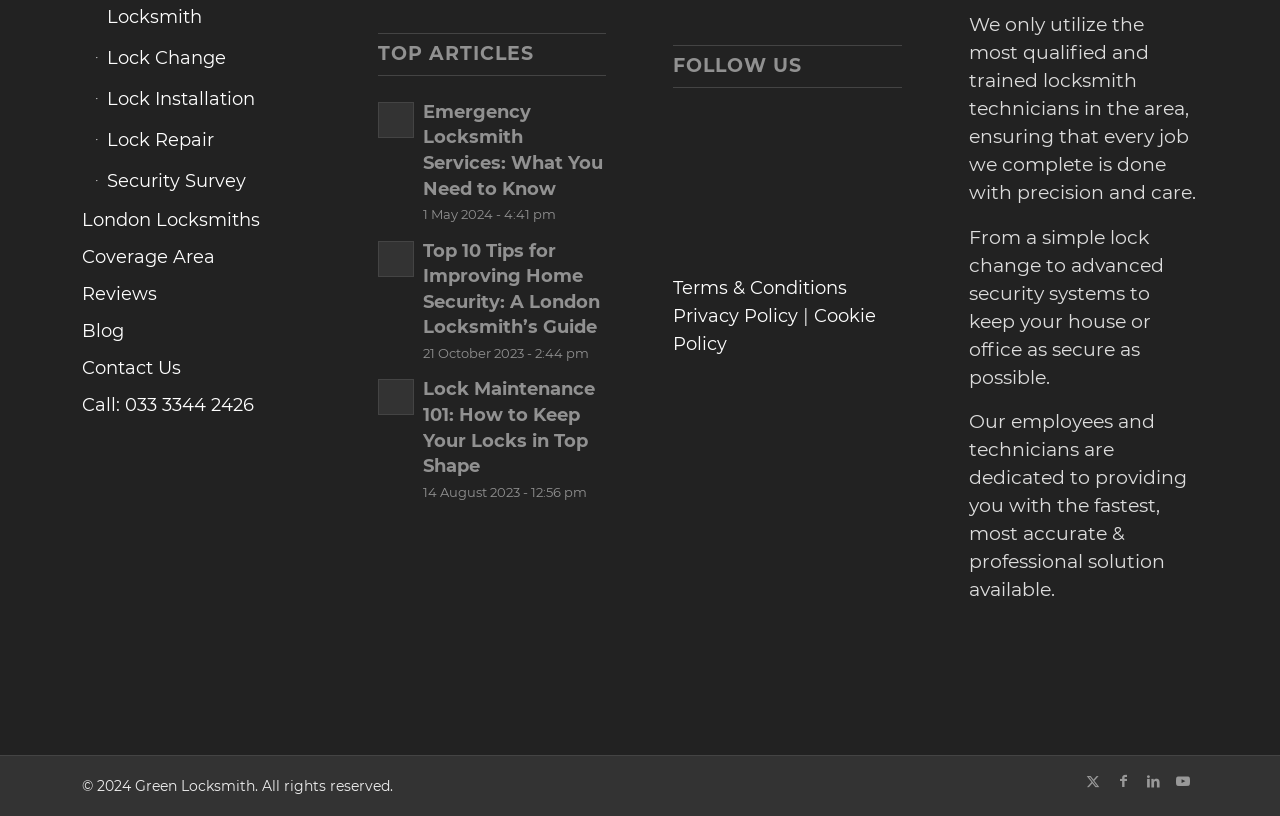Please find the bounding box coordinates of the element that you should click to achieve the following instruction: "View 'Terms & Conditions'". The coordinates should be presented as four float numbers between 0 and 1: [left, top, right, bottom].

[0.526, 0.339, 0.662, 0.366]